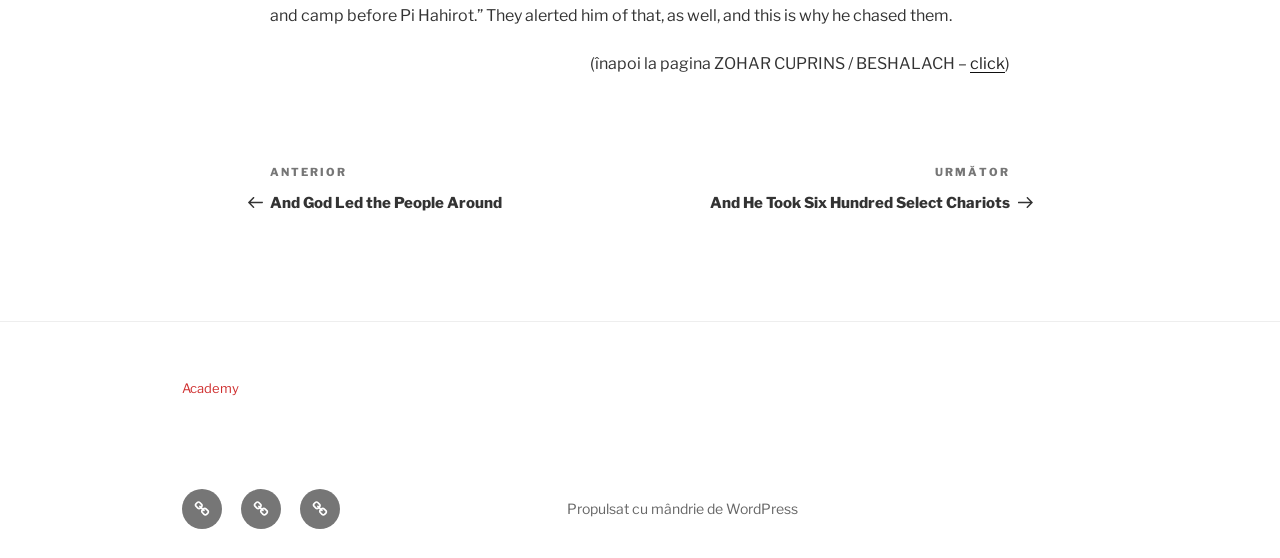Locate the bounding box of the UI element described by: "Propulsat cu mândrie de WordPress" in the given webpage screenshot.

[0.443, 0.897, 0.623, 0.927]